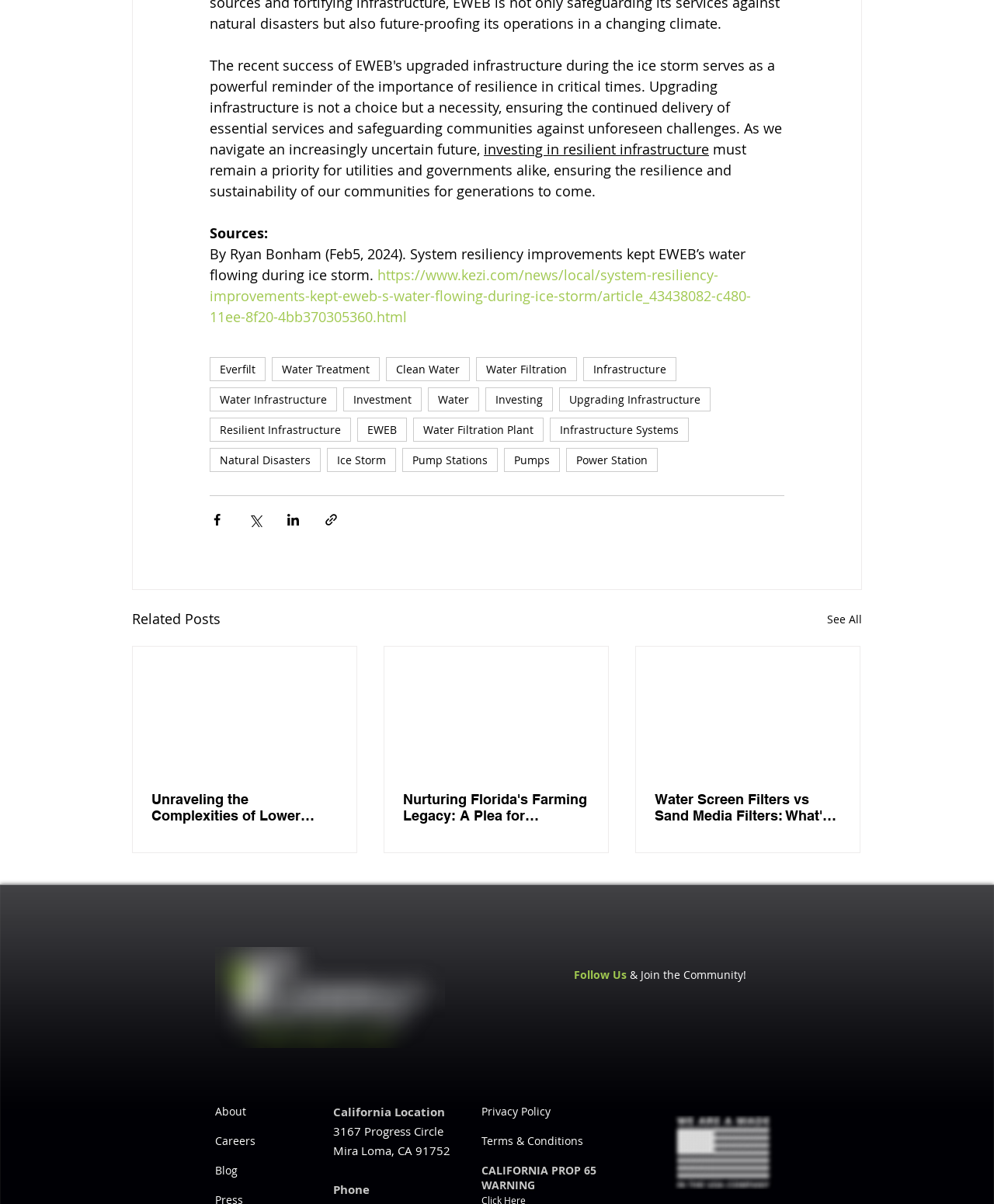Please determine the bounding box coordinates of the element to click in order to execute the following instruction: "Click on the 'Investing in resilient infrastructure' link". The coordinates should be four float numbers between 0 and 1, specified as [left, top, right, bottom].

[0.487, 0.116, 0.713, 0.132]